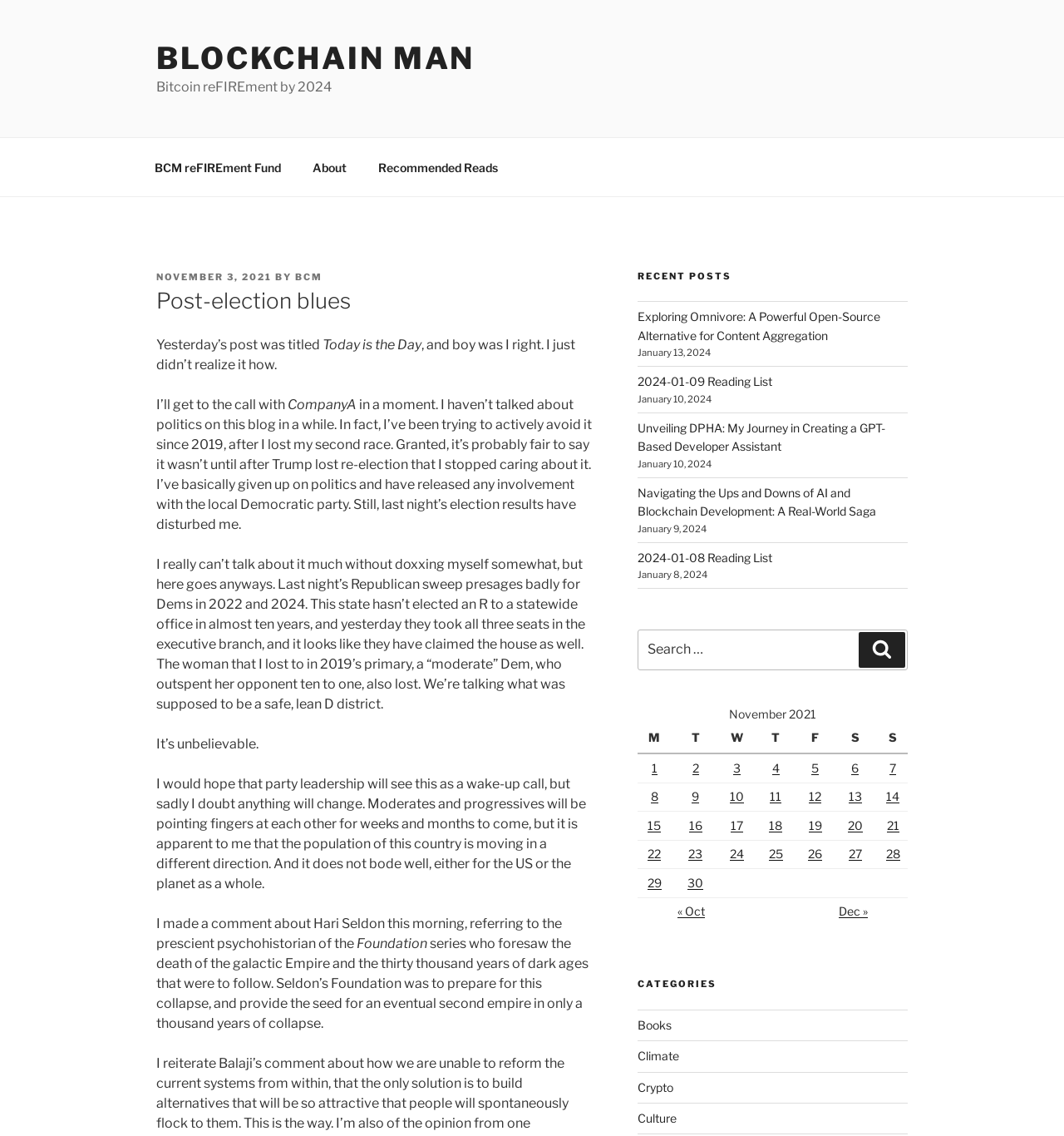Given the element description 2024-01-08 Reading List, specify the bounding box coordinates of the corresponding UI element in the format (top-left x, top-left y, bottom-right x, bottom-right y). All values must be between 0 and 1.

[0.599, 0.484, 0.725, 0.497]